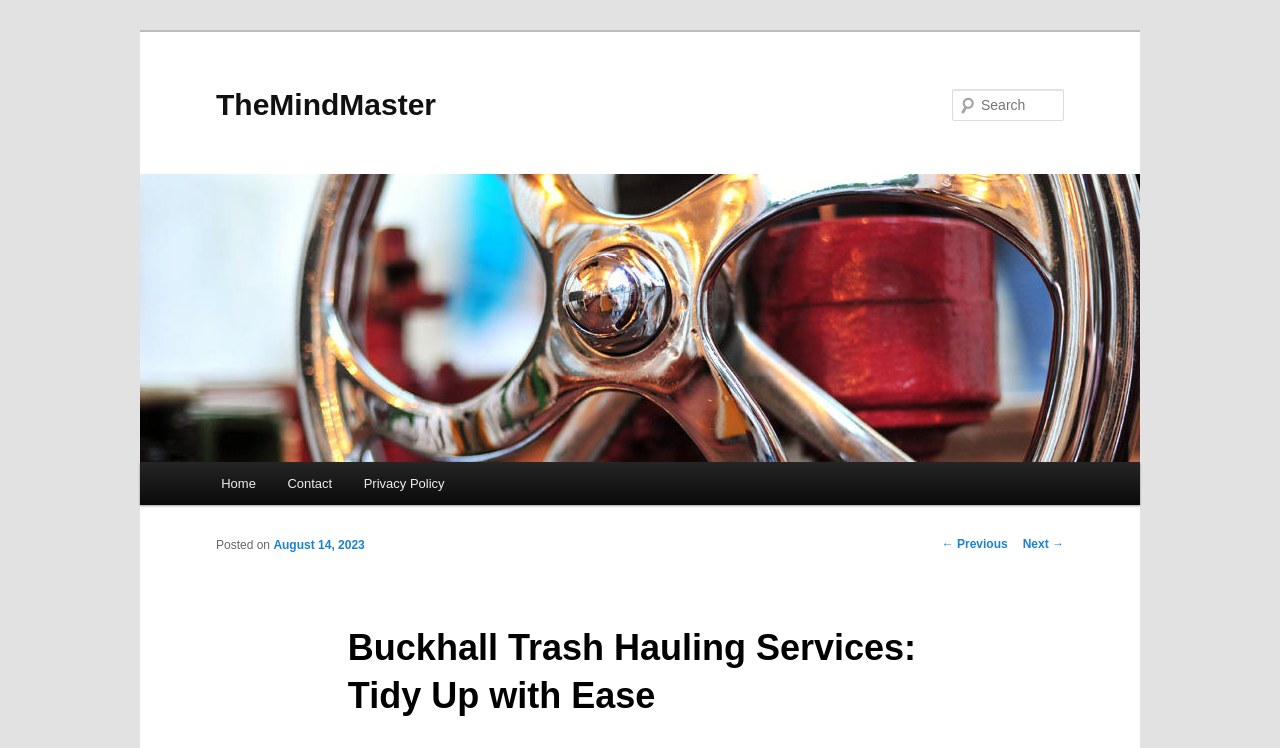Give a detailed account of the webpage, highlighting key information.

The webpage is about Buckhall Trash Hauling Services, with the main title "Buckhall Trash Hauling Services: Tidy Up with Ease" located at the top center of the page. Below the title, there is a link to "TheMindMaster" with an accompanying image on the top right corner. 

On the top left, there is a link to "Skip to primary content". A search bar is located on the top right, consisting of a text box and a "Search" label. 

The main menu is situated below the search bar, with links to "Home", "Contact", and "Privacy Policy". 

The main content of the page is divided into sections. There is a post navigation section at the bottom center, with links to "← Previous" and "Next →". 

Above the post navigation section, there is a header with the title "Buckhall Trash Hauling Services: Tidy Up with Ease" again, followed by a "Posted on" label and a link to the date "August 14, 2023".